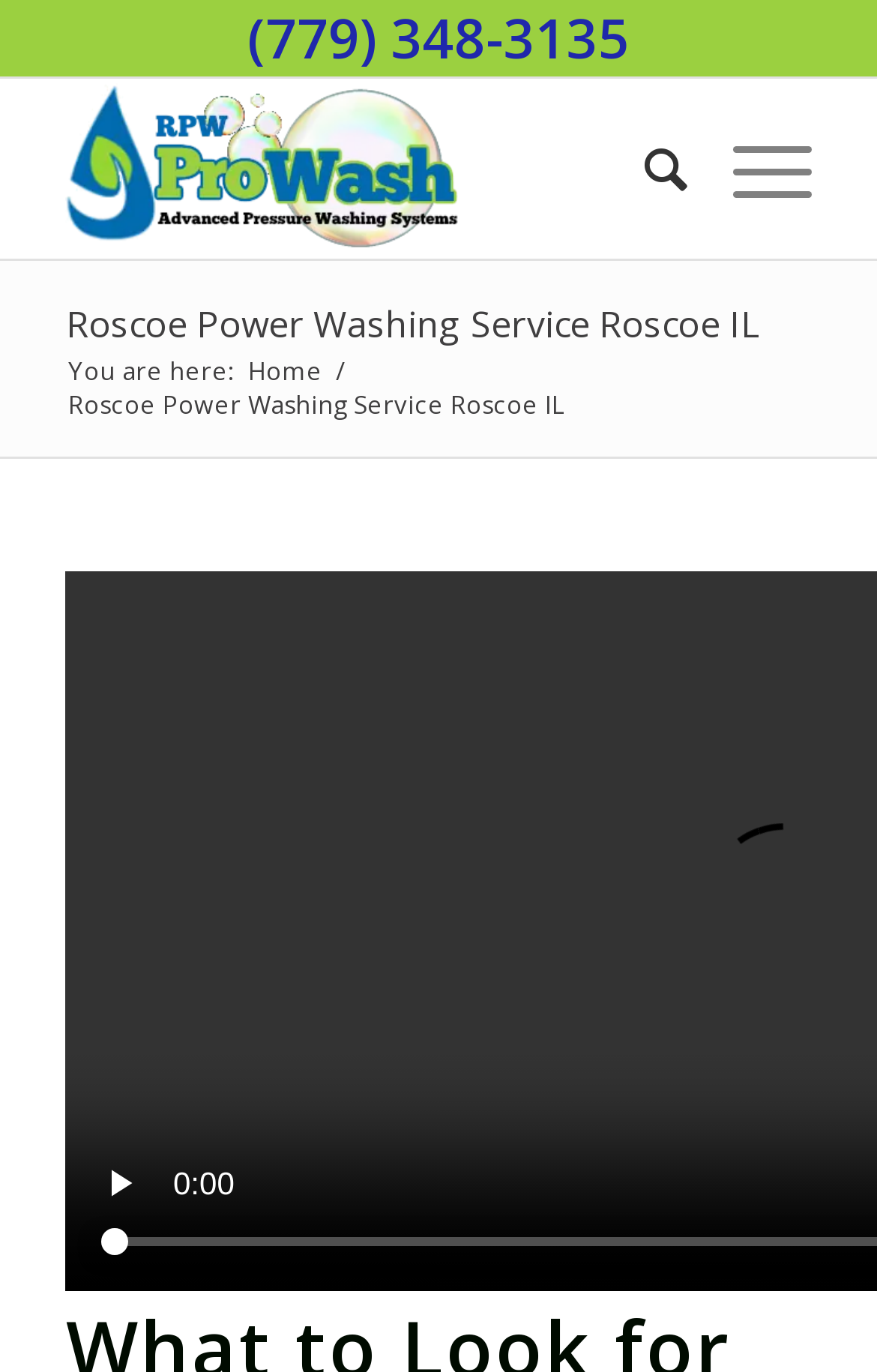Determine the bounding box for the UI element described here: "Menu Menu".

[0.784, 0.057, 0.925, 0.189]